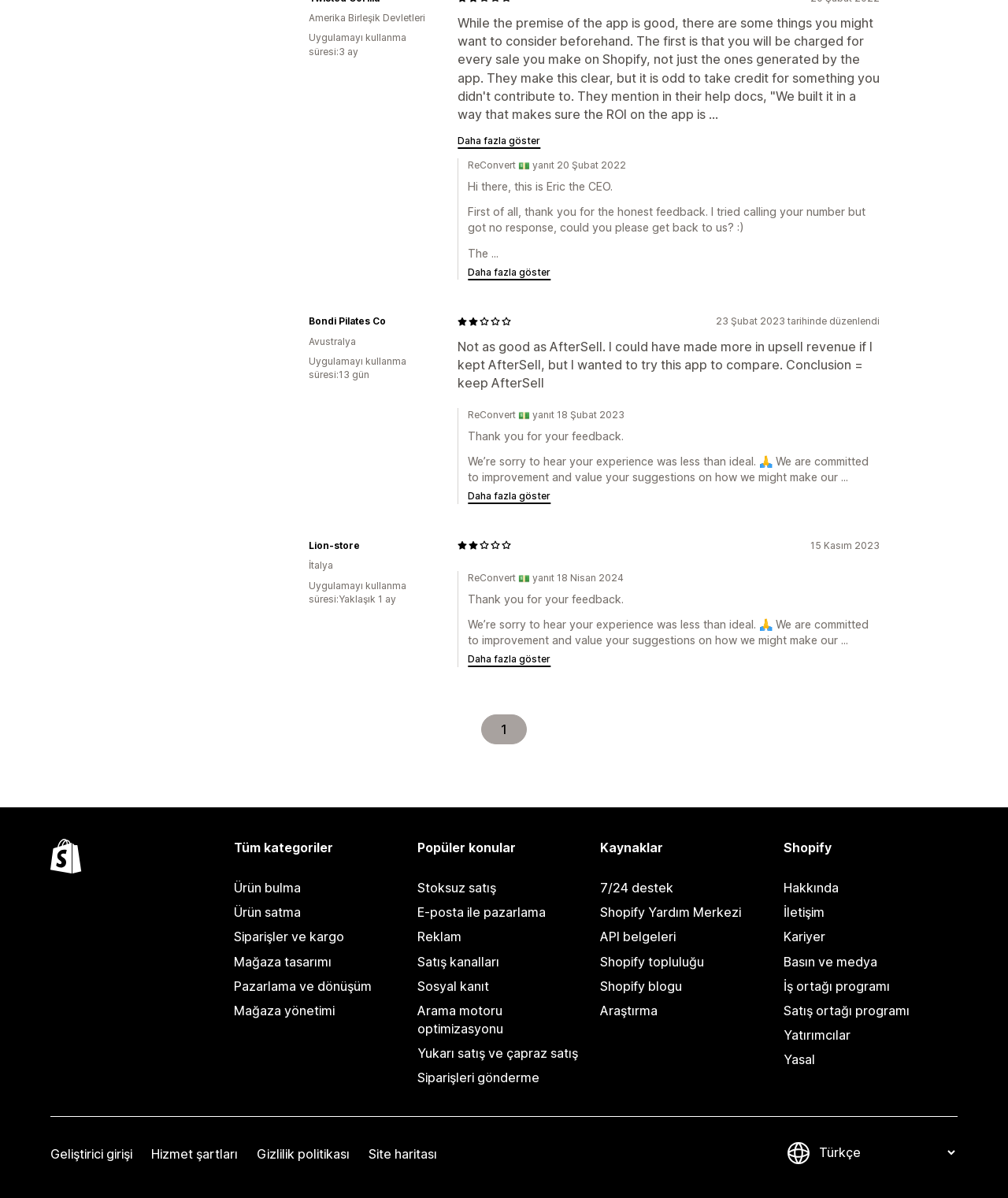Find the bounding box coordinates of the element to click in order to complete this instruction: "Click the 'Daha fazla göster' button". The bounding box coordinates must be four float numbers between 0 and 1, denoted as [left, top, right, bottom].

[0.464, 0.224, 0.546, 0.231]